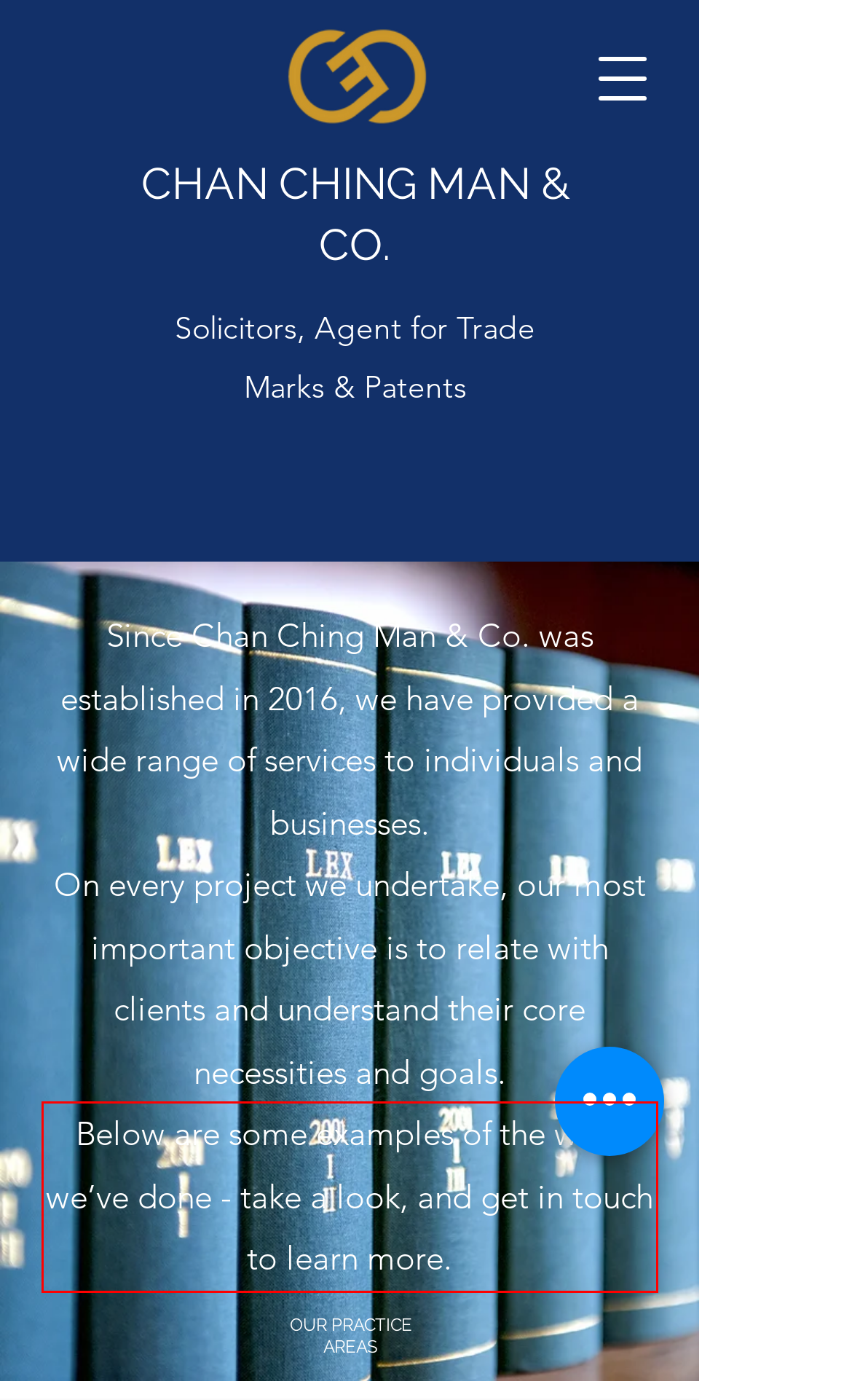You are given a screenshot with a red rectangle. Identify and extract the text within this red bounding box using OCR.

Below are some examples of the work we’ve done - take a look, and get in touch to learn more.